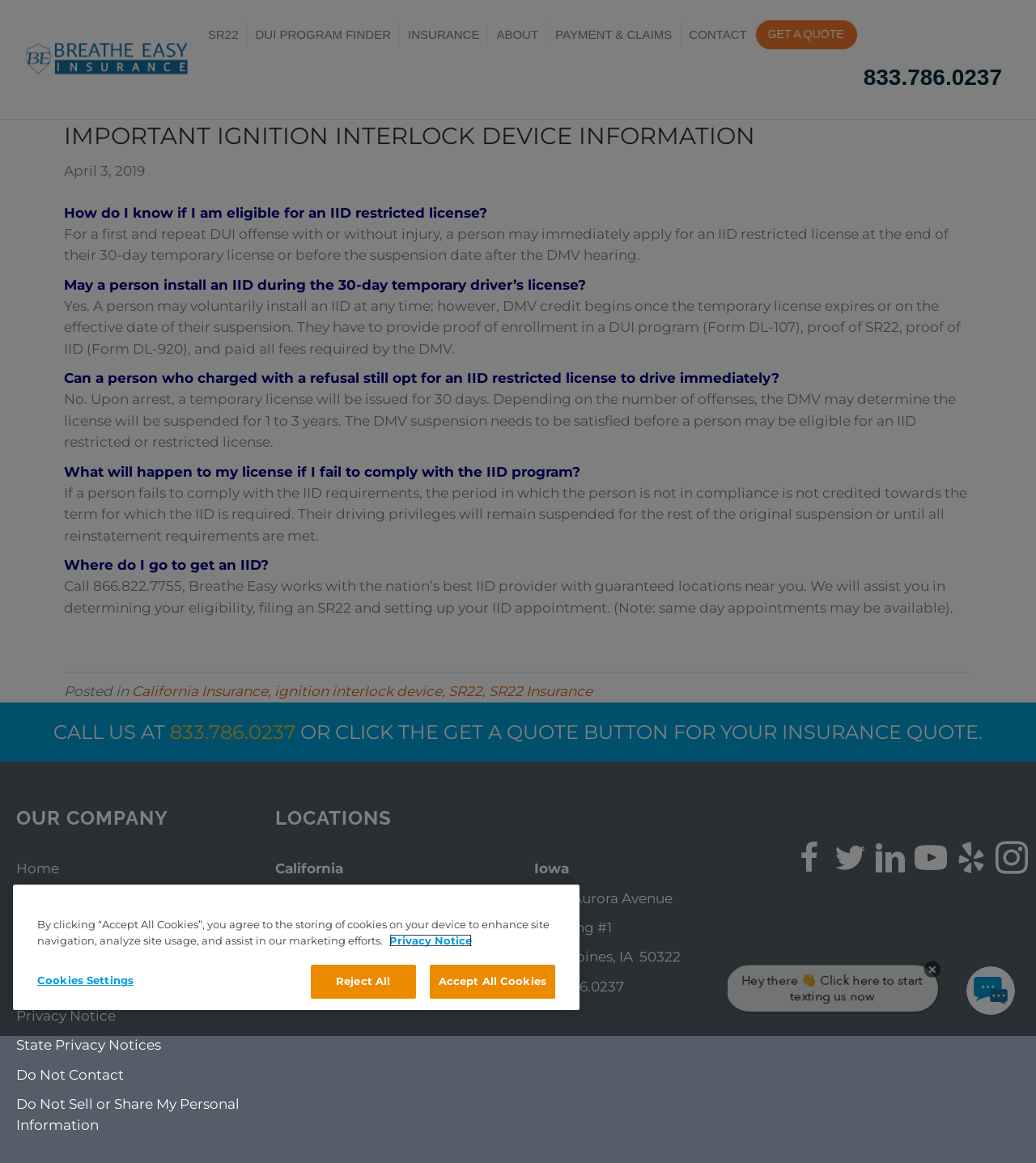What is the phone number to call for an IID appointment?
Provide an in-depth answer to the question, covering all aspects.

The phone number can be found in the article section of the webpage, where it is mentioned that Breathe Easy works with the nation's best IID provider with guaranteed locations near you, and they will assist in determining eligibility, filing an SR22, and setting up an IID appointment.